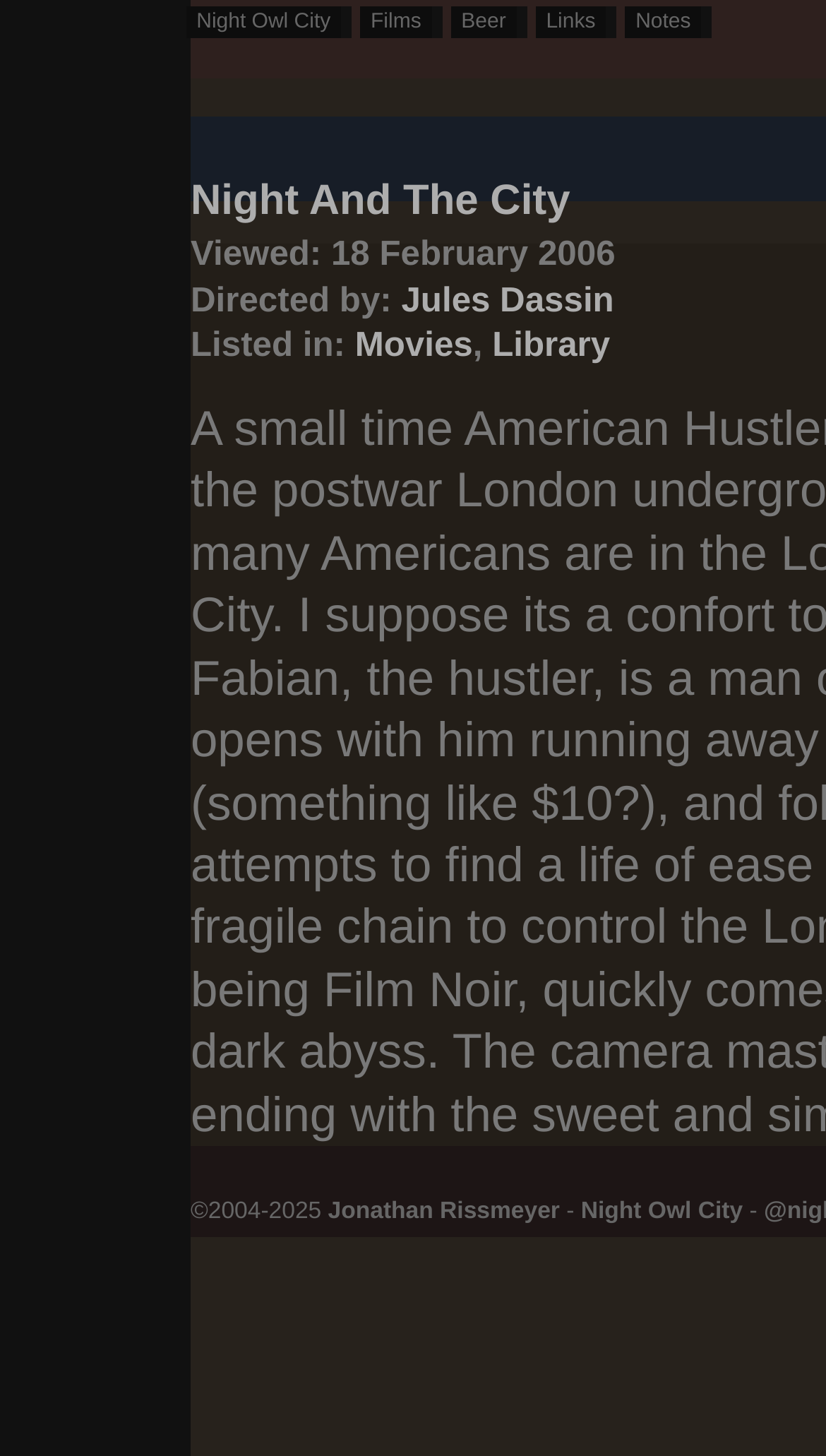Give a short answer using one word or phrase for the question:
How many links are on the top navigation bar?

5